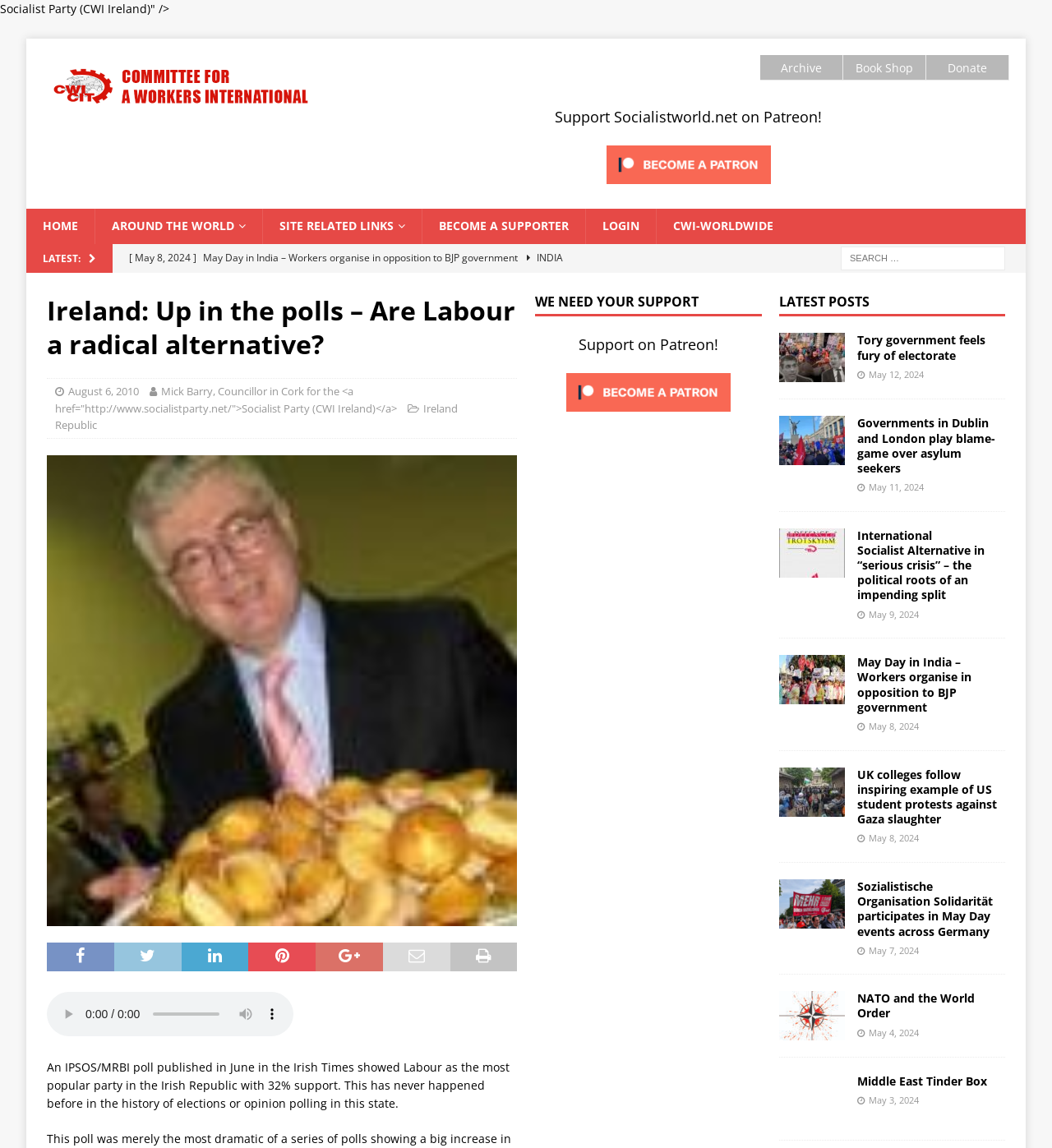Find the bounding box coordinates of the clickable area that will achieve the following instruction: "View the 'LATEST POSTS'".

[0.74, 0.255, 0.955, 0.276]